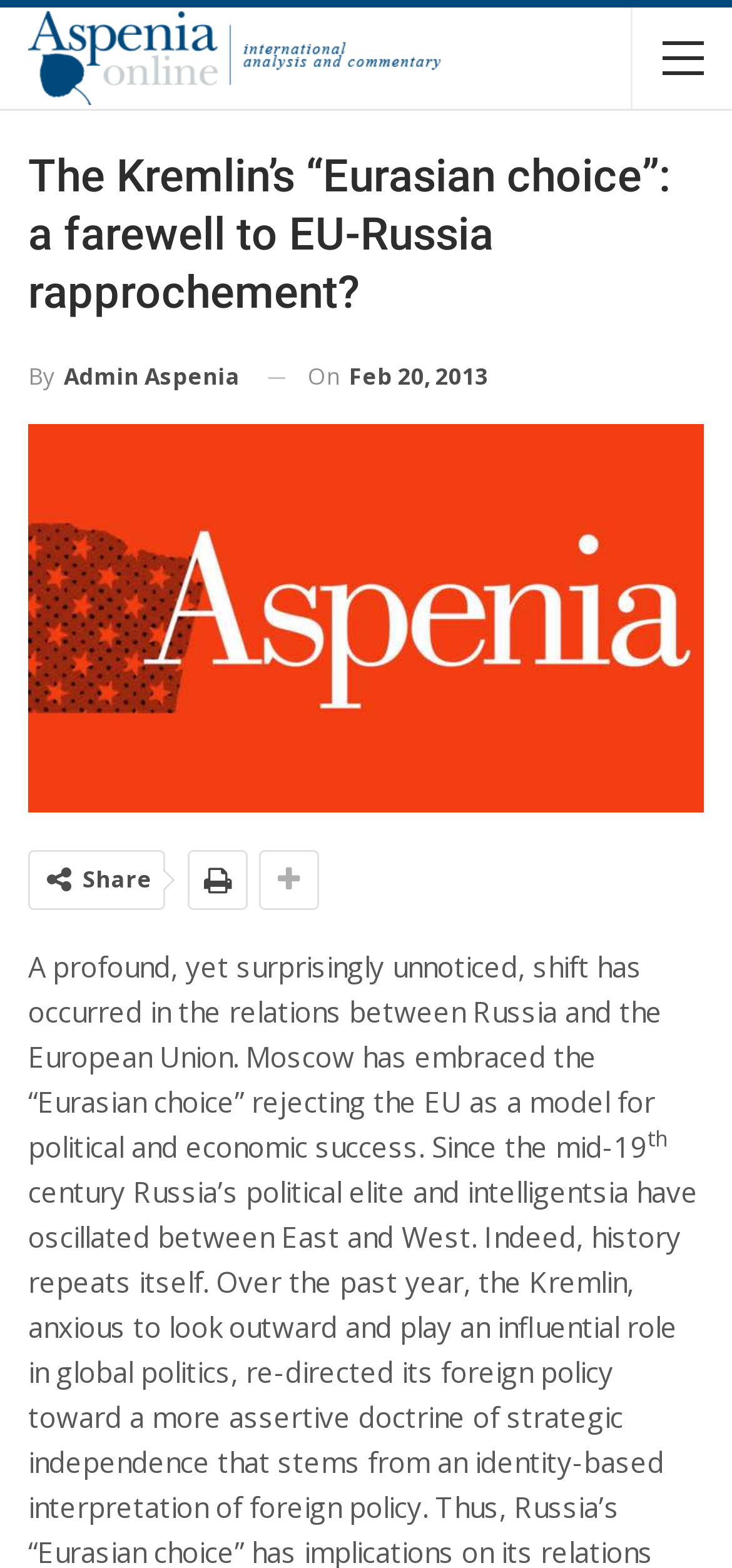What is the topic of the article?
Please answer the question as detailed as possible based on the image.

The topic of the article can be inferred by reading the main heading of the webpage which mentions 'EU-Russia rapprochement' and the static text element which describes the article as being about a shift in relations between Russia and the European Union.